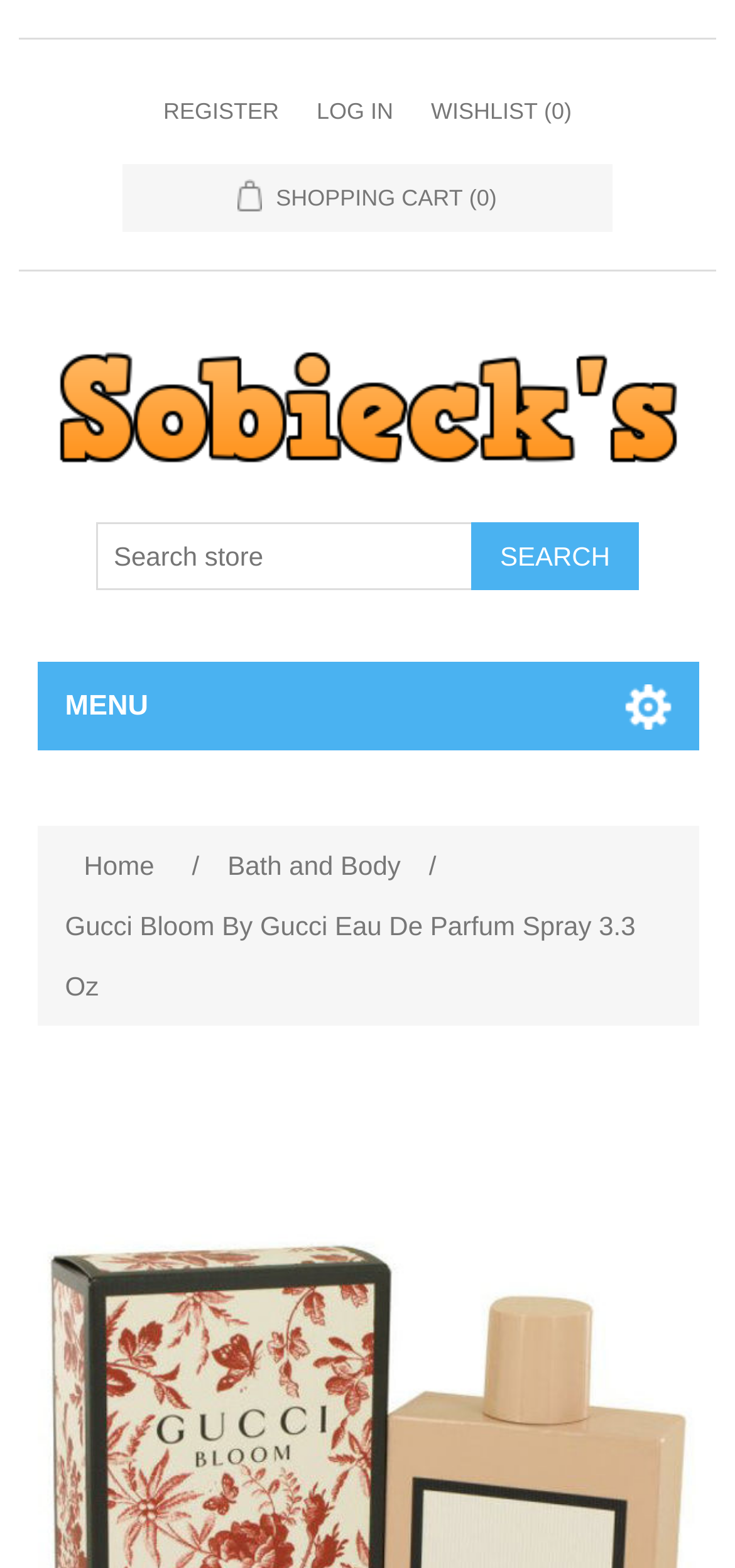Extract the text of the main heading from the webpage.

Gucci Bloom By Gucci Eau De Parfum Spray 3.3 Oz